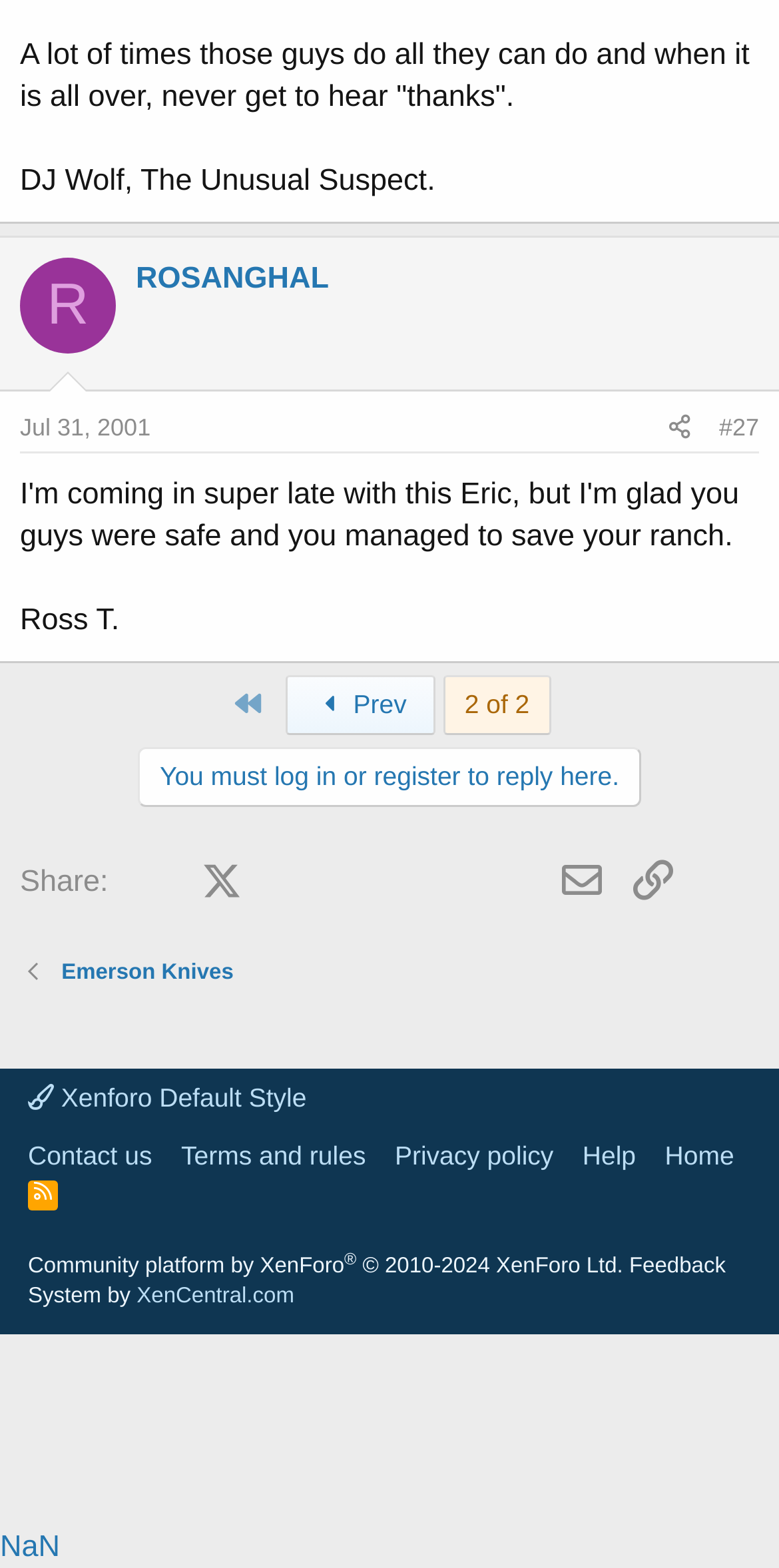Determine the bounding box for the UI element described here: "Xenforo Default Style".

[0.026, 0.688, 0.404, 0.713]